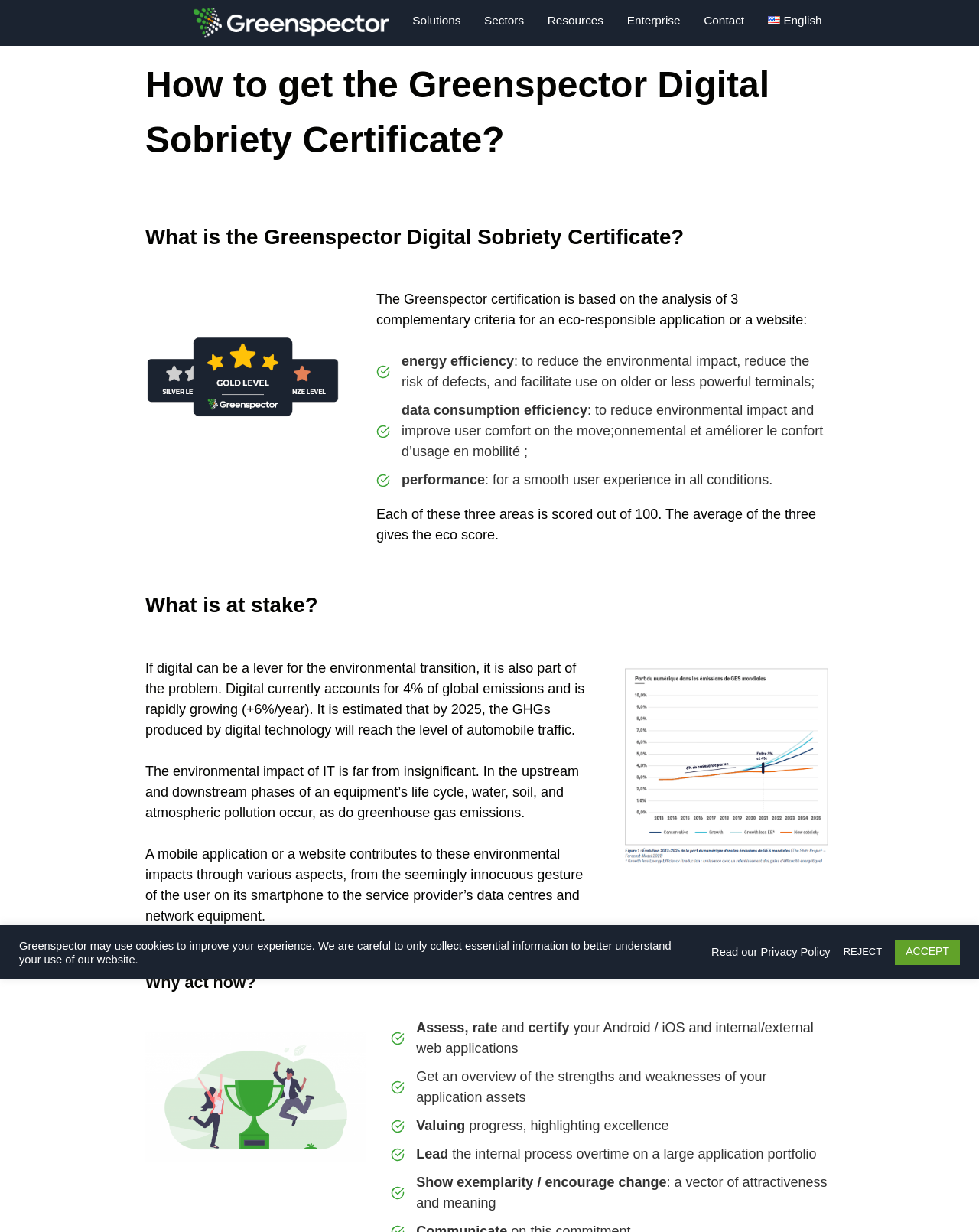Find and indicate the bounding box coordinates of the region you should select to follow the given instruction: "Click the 'Contact' link".

[0.719, 0.01, 0.76, 0.025]